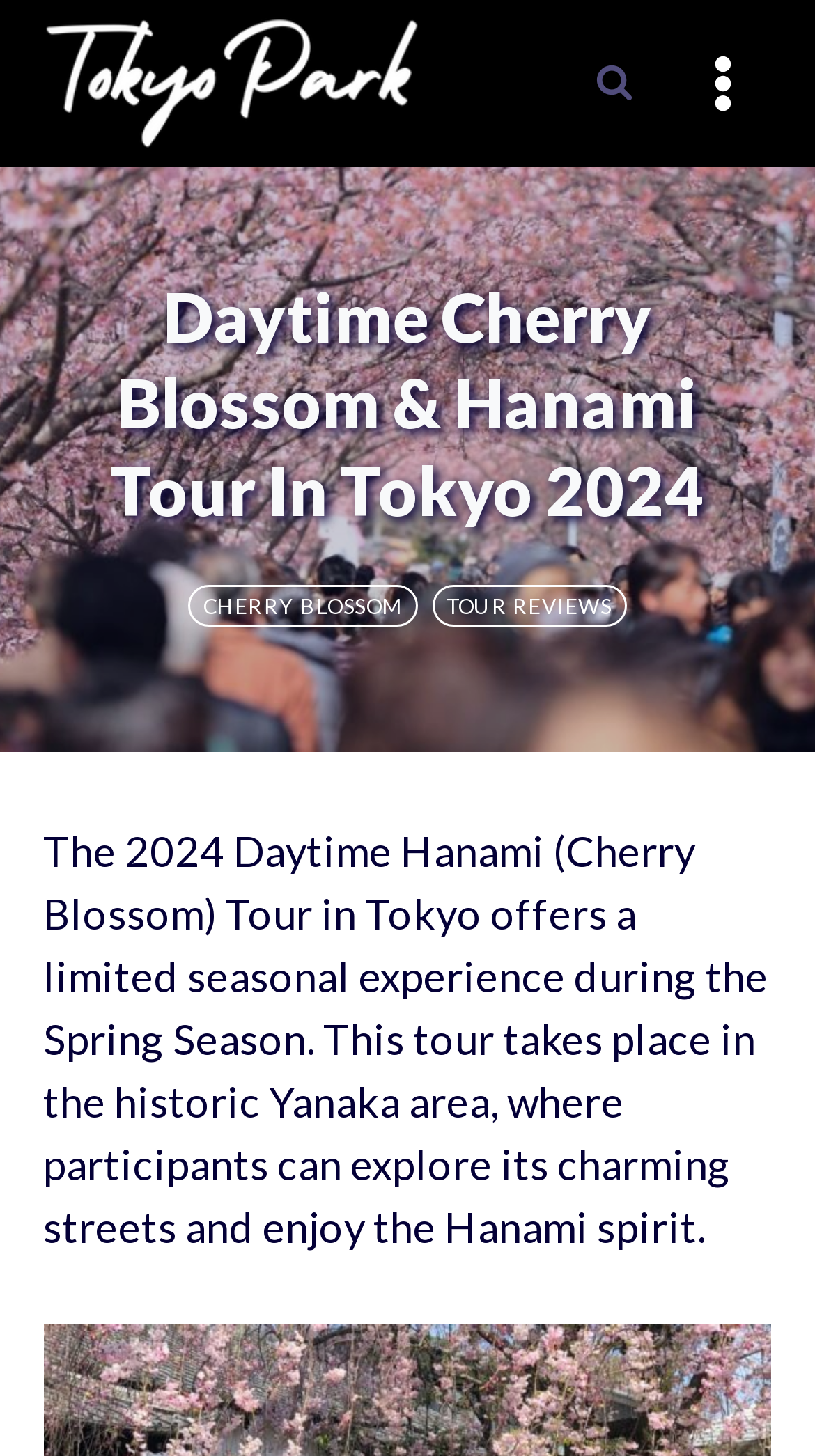Based on the element description "Toggle Menu", predict the bounding box coordinates of the UI element.

[0.827, 0.028, 0.947, 0.087]